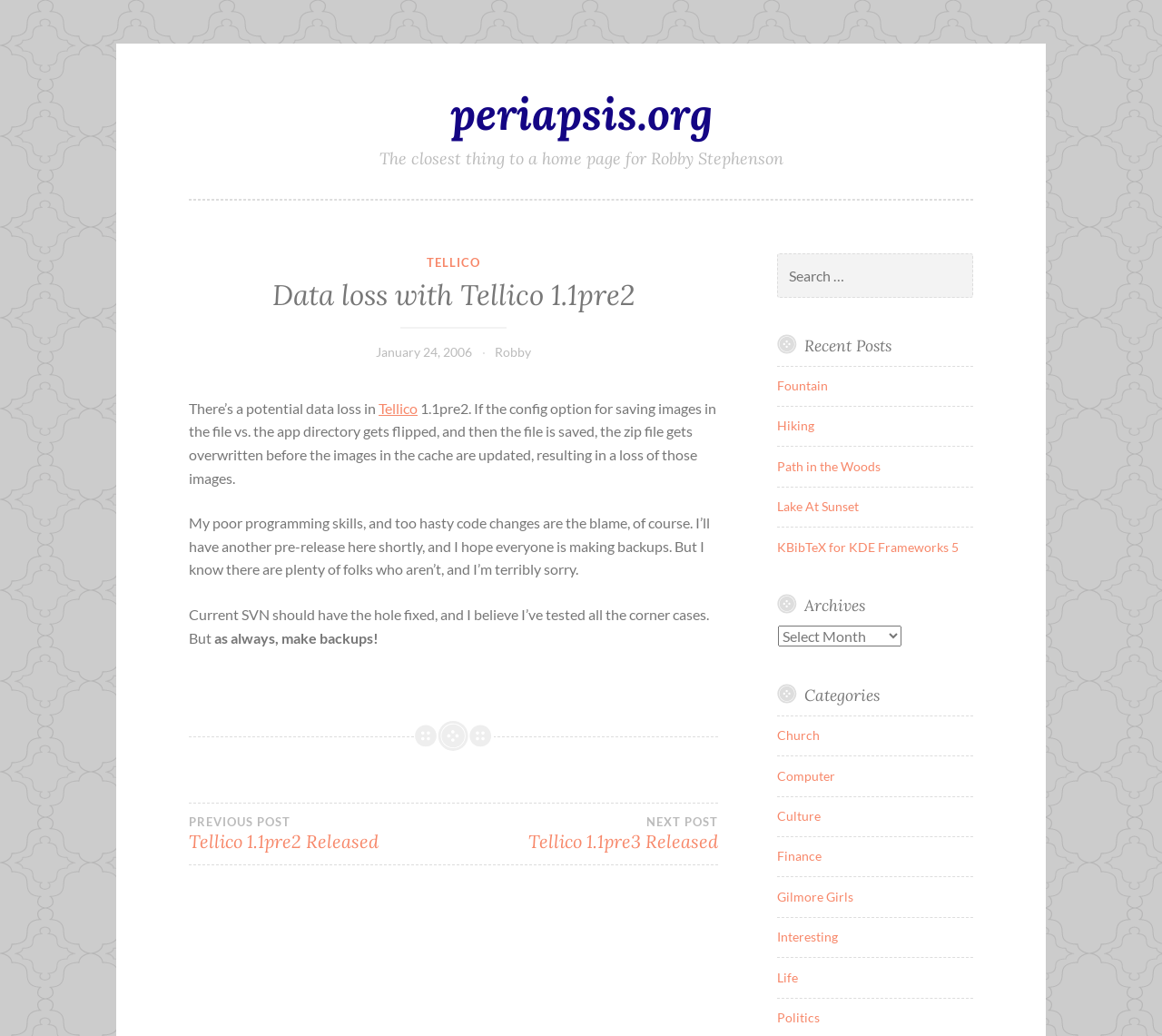Show the bounding box coordinates of the element that should be clicked to complete the task: "Go to the previous post".

[0.162, 0.786, 0.39, 0.823]